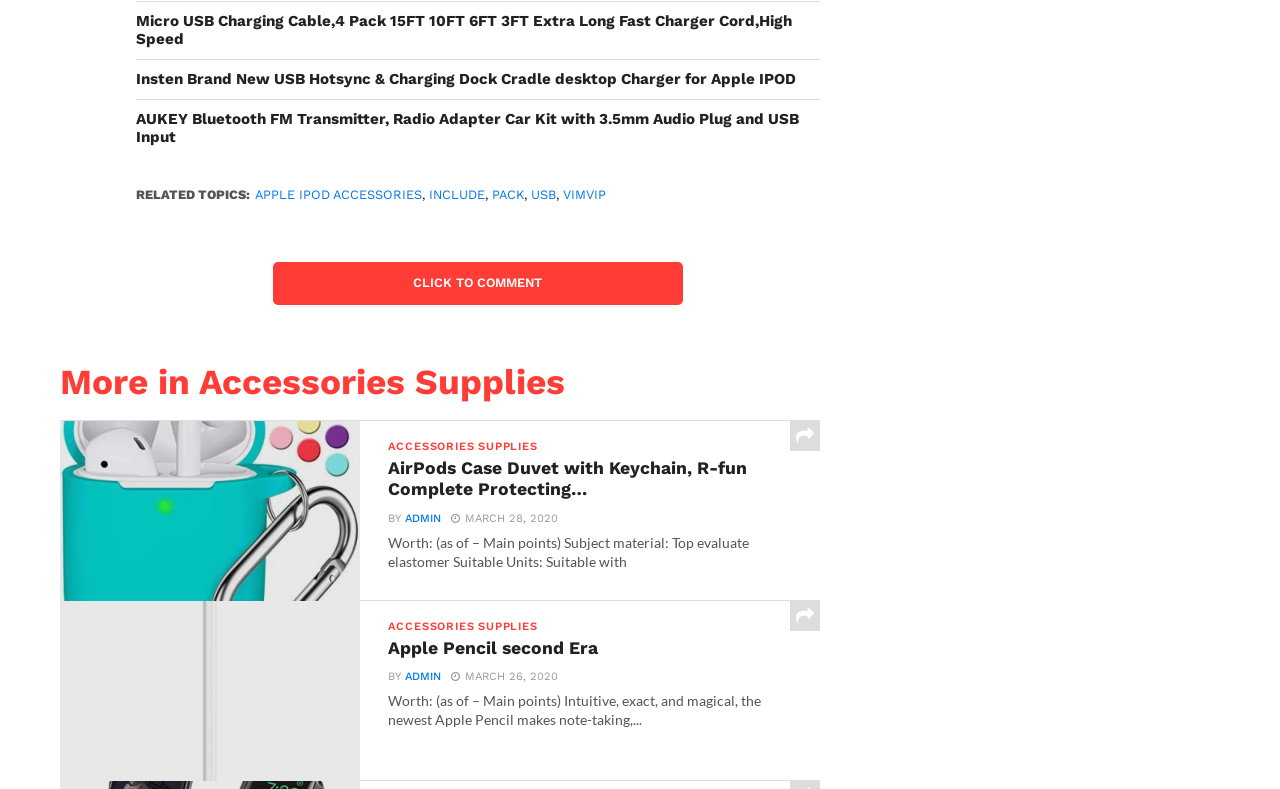Pinpoint the bounding box coordinates of the clickable element needed to complete the instruction: "Read comments on AirPods Case Duvet with Keychain". The coordinates should be provided as four float numbers between 0 and 1: [left, top, right, bottom].

[0.323, 0.349, 0.424, 0.368]